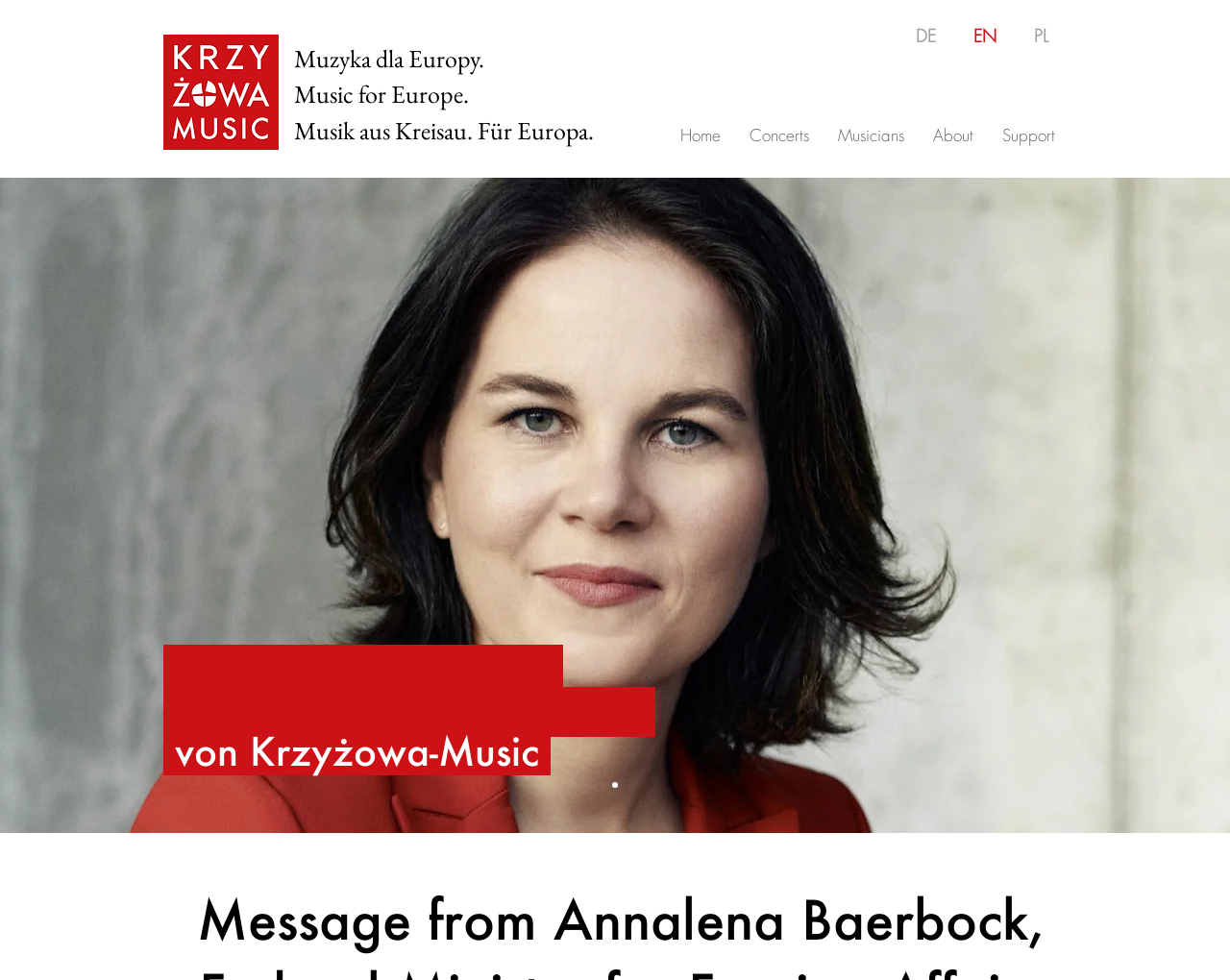How many slides are available in the slideshow?
Please give a detailed and elaborate explanation in response to the question.

The slideshow navigation is located at the bottom-center of the slideshow, with a bounding box of [0.493, 0.798, 0.507, 0.804]. It contains one link element, labeled '1. Folie', indicating that there is only one slide available in the slideshow.